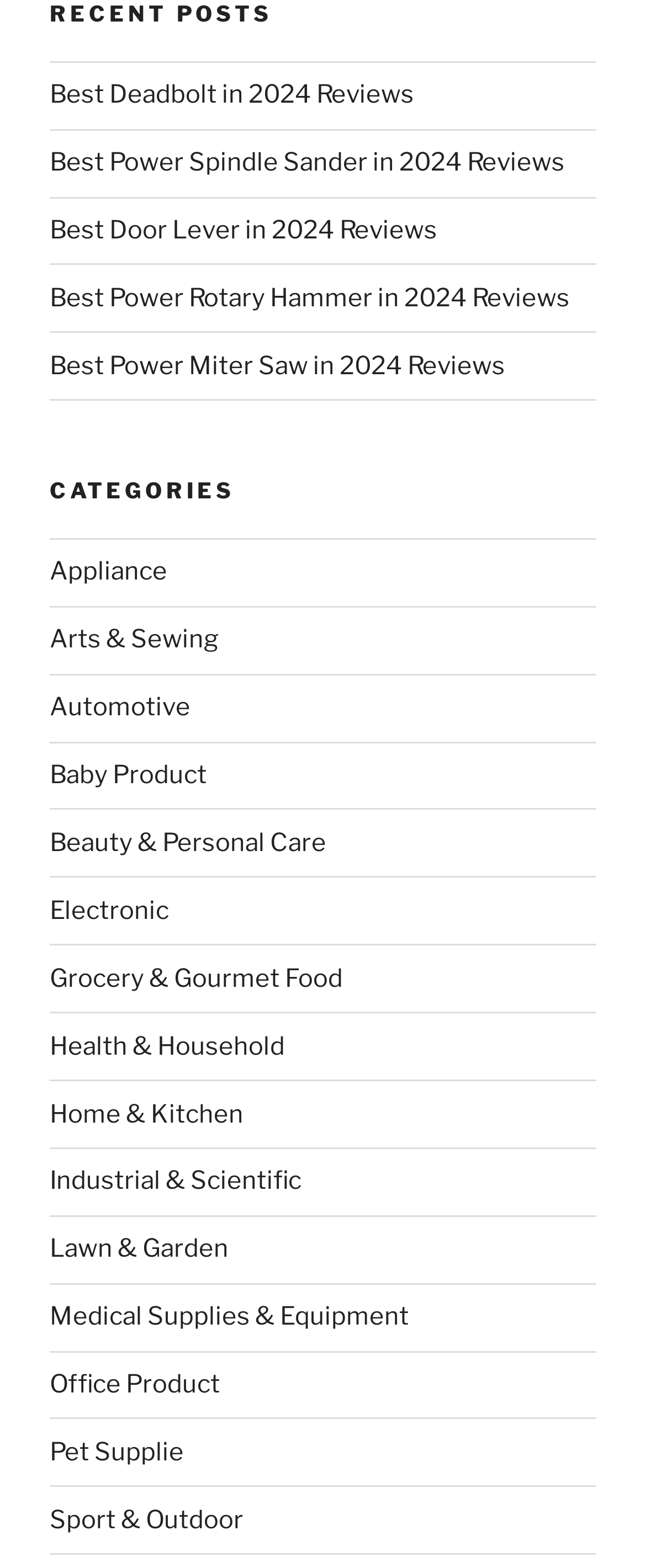How many product reviews are listed in the navigation section?
Please give a detailed and elaborate answer to the question.

I counted the number of links in the navigation section, and there are 6 links, each representing a product review.